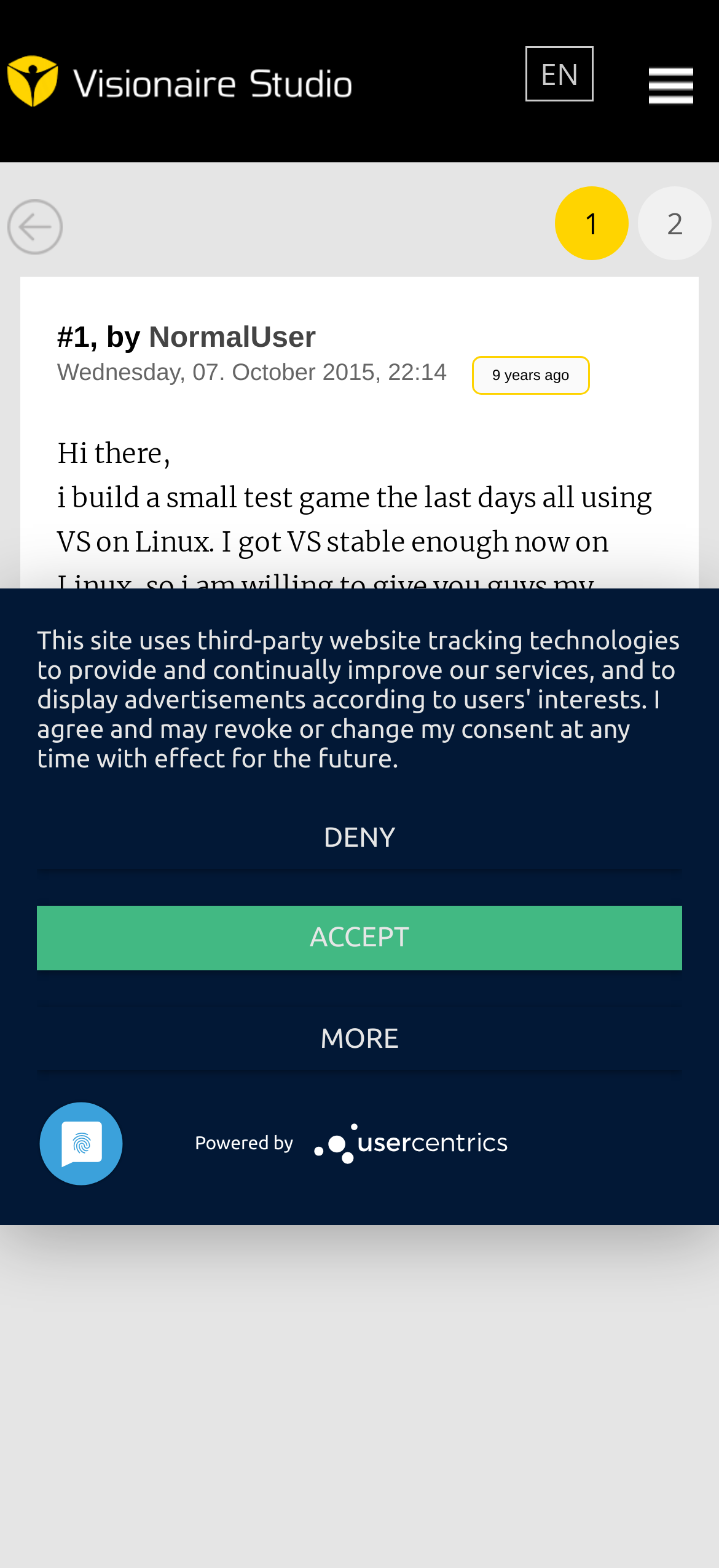Please provide a brief answer to the question using only one word or phrase: 
What is the author's username?

NormalUser